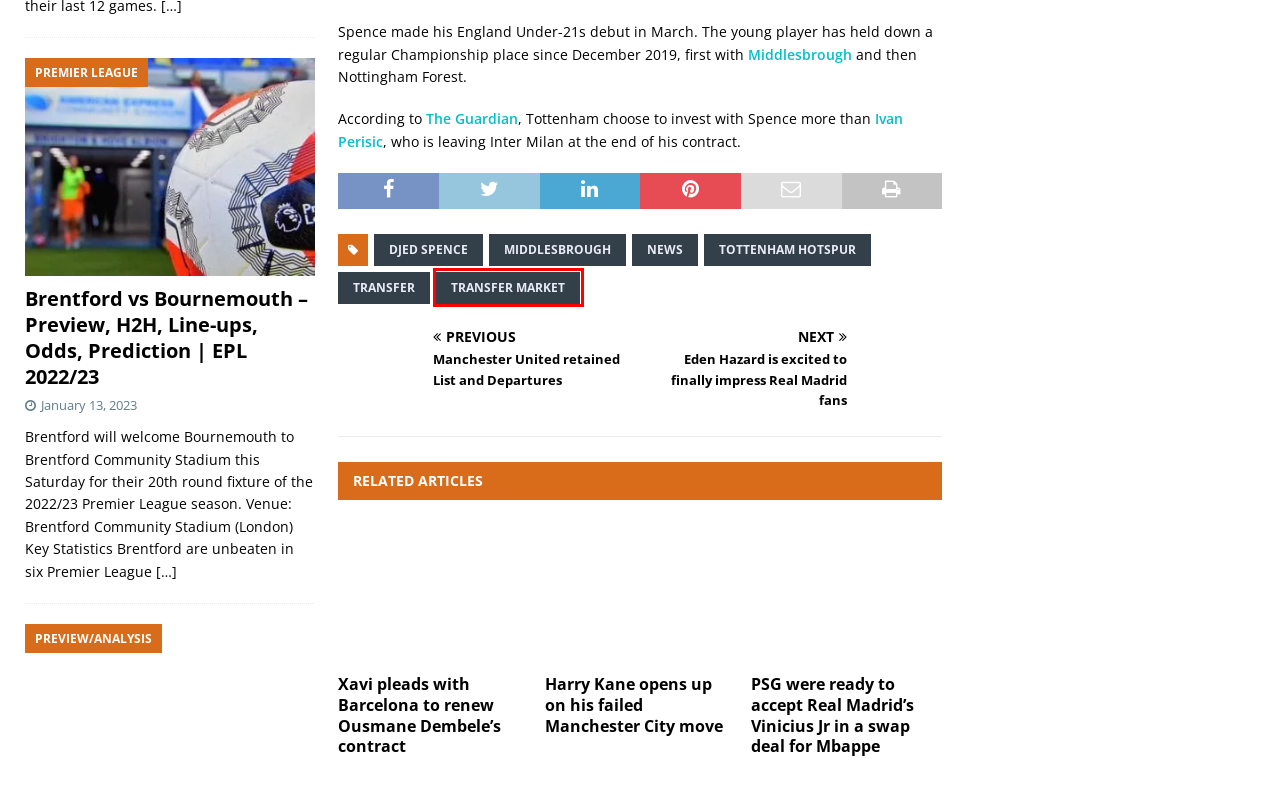Given a webpage screenshot with a red bounding box around a particular element, identify the best description of the new webpage that will appear after clicking on the element inside the red bounding box. Here are the candidates:
A. Middlesbrough Archives - Anytime Football
B. PSG were ready to accept Real Madrid's Vinicius Jr in a swap deal for Mbappe
C. Manchester United retained List and Departures
D. Harry Kane opens up on his failed Manchester City move
E. Tottenham Hotspur Archives - Anytime Football
F. Transfer Market Archives - Anytime Football
G. Xavi pleads with Barcelona to renew Ousmane Dembele's contract
H. Eden Hazard is excited to finally impress Real Madrid fans

F